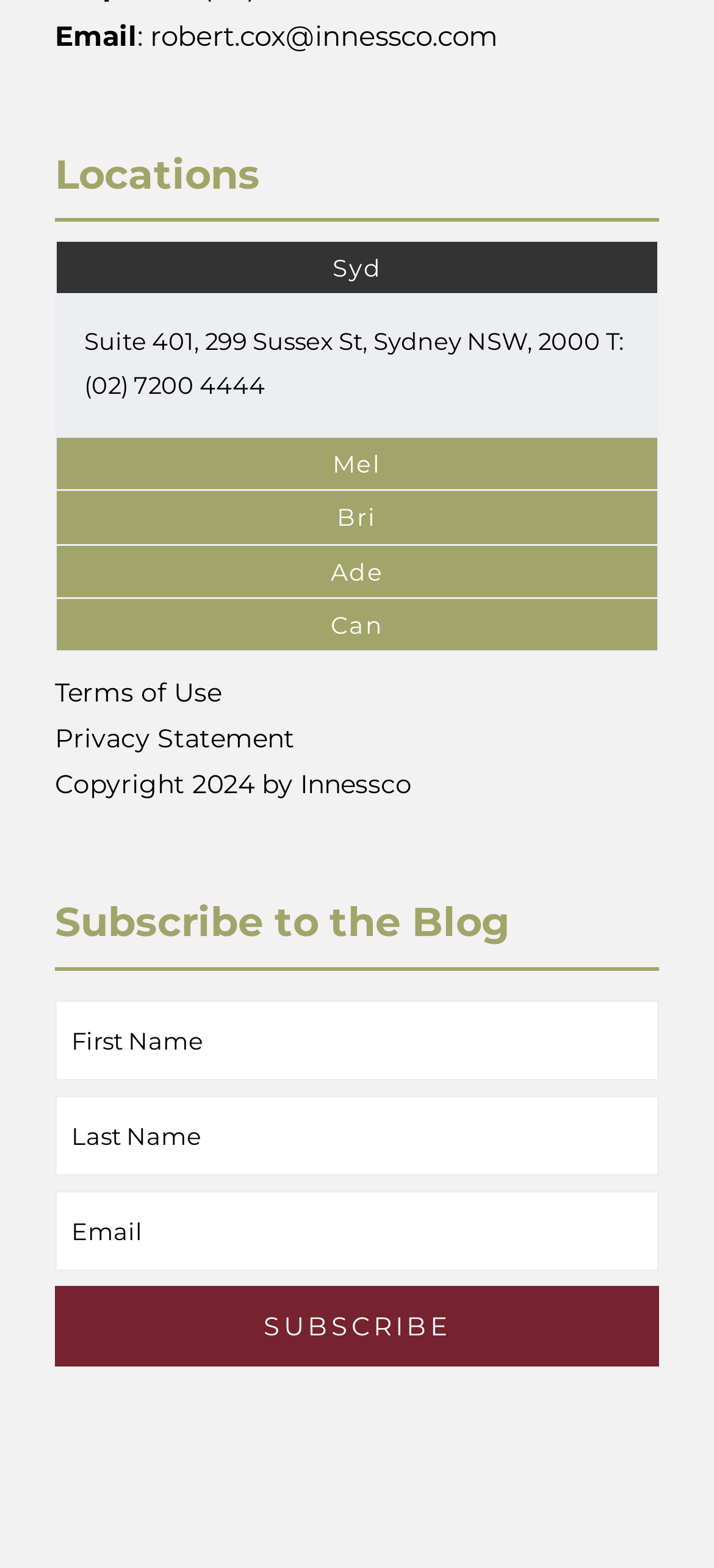Return the bounding box coordinates of the UI element that corresponds to this description: "Can". The coordinates must be given as four float numbers in the range of 0 and 1, [left, top, right, bottom].

[0.079, 0.382, 0.921, 0.415]